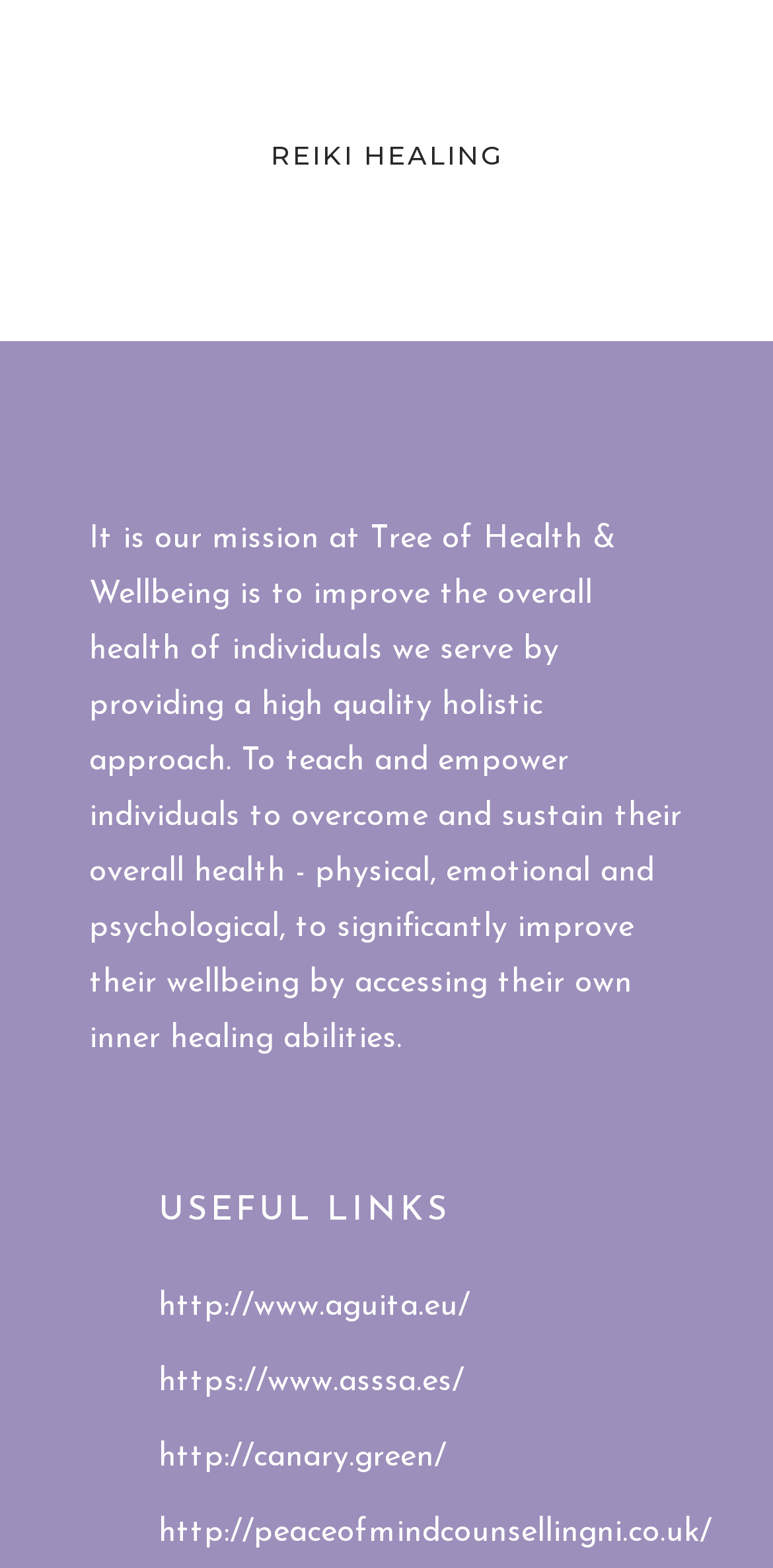Extract the bounding box coordinates of the UI element described by: "Wiki". The coordinates should include four float numbers ranging from 0 to 1, e.g., [left, top, right, bottom].

None